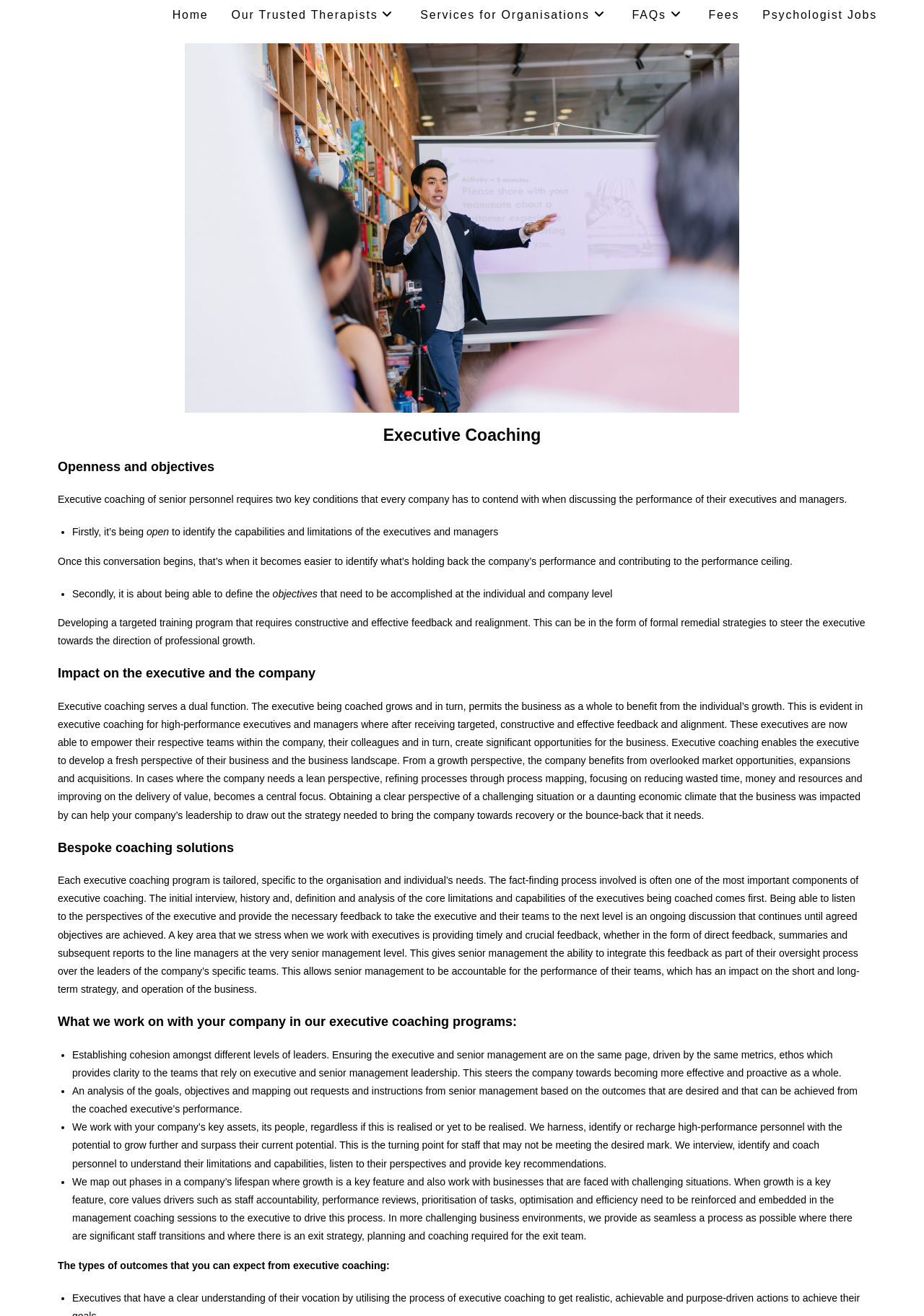Using the webpage screenshot, locate the HTML element that fits the following description and provide its bounding box: "Chat Clinic".

[0.05, 0.004, 0.141, 0.019]